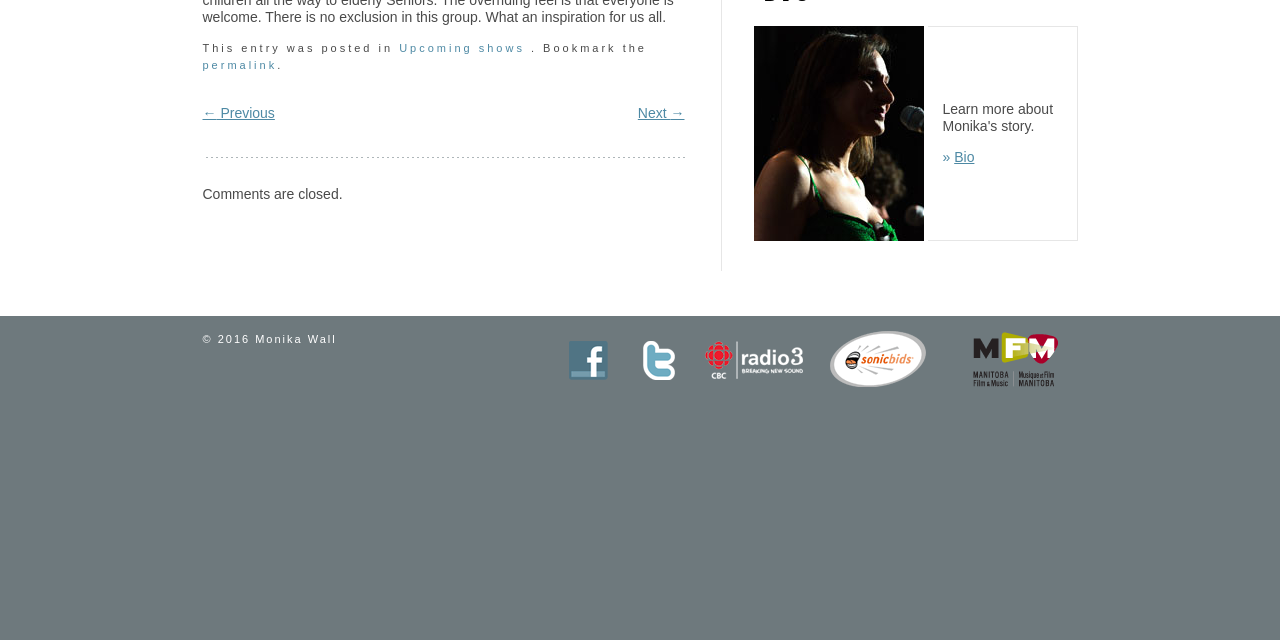Identify the bounding box coordinates of the HTML element based on this description: "Upcoming shows".

[0.312, 0.066, 0.41, 0.084]